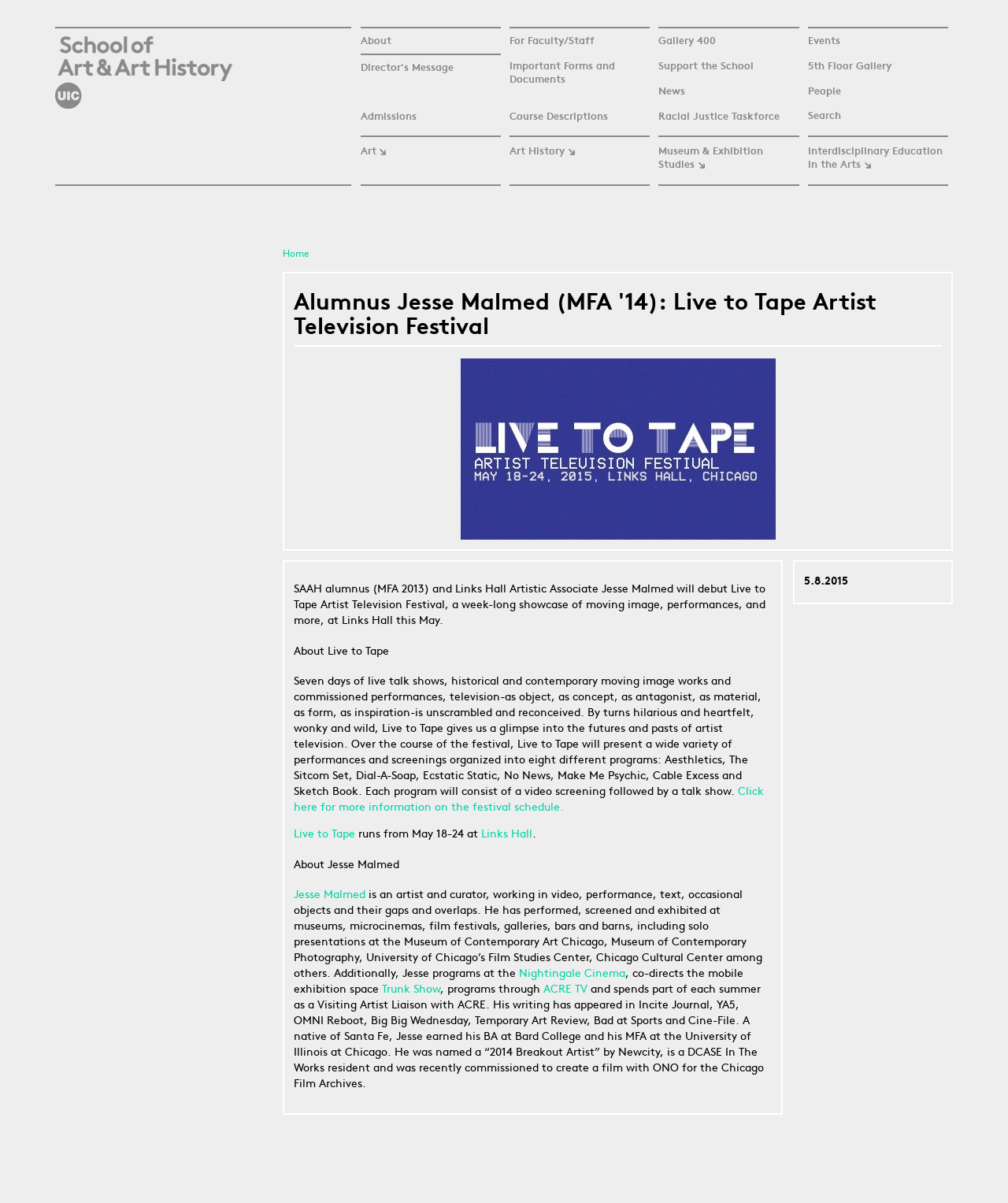What is the name of the festival presented by Jesse Malmed?
Based on the image, answer the question with as much detail as possible.

I found the answer by reading the article, which mentions that Jesse Malmed will debut 'Live to Tape Artist Television Festival' at Links Hall. The name of the festival is Live to Tape.